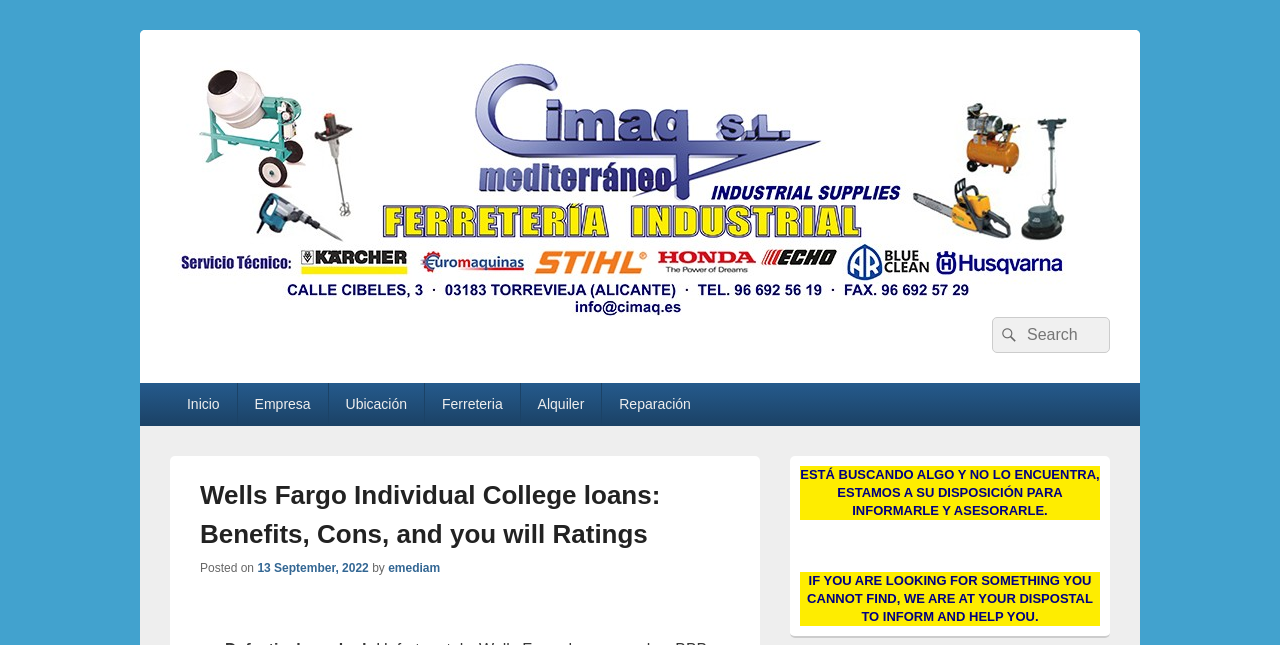Respond with a single word or short phrase to the following question: 
Who is the author of the post about Wells Fargo individual college loans?

emediam